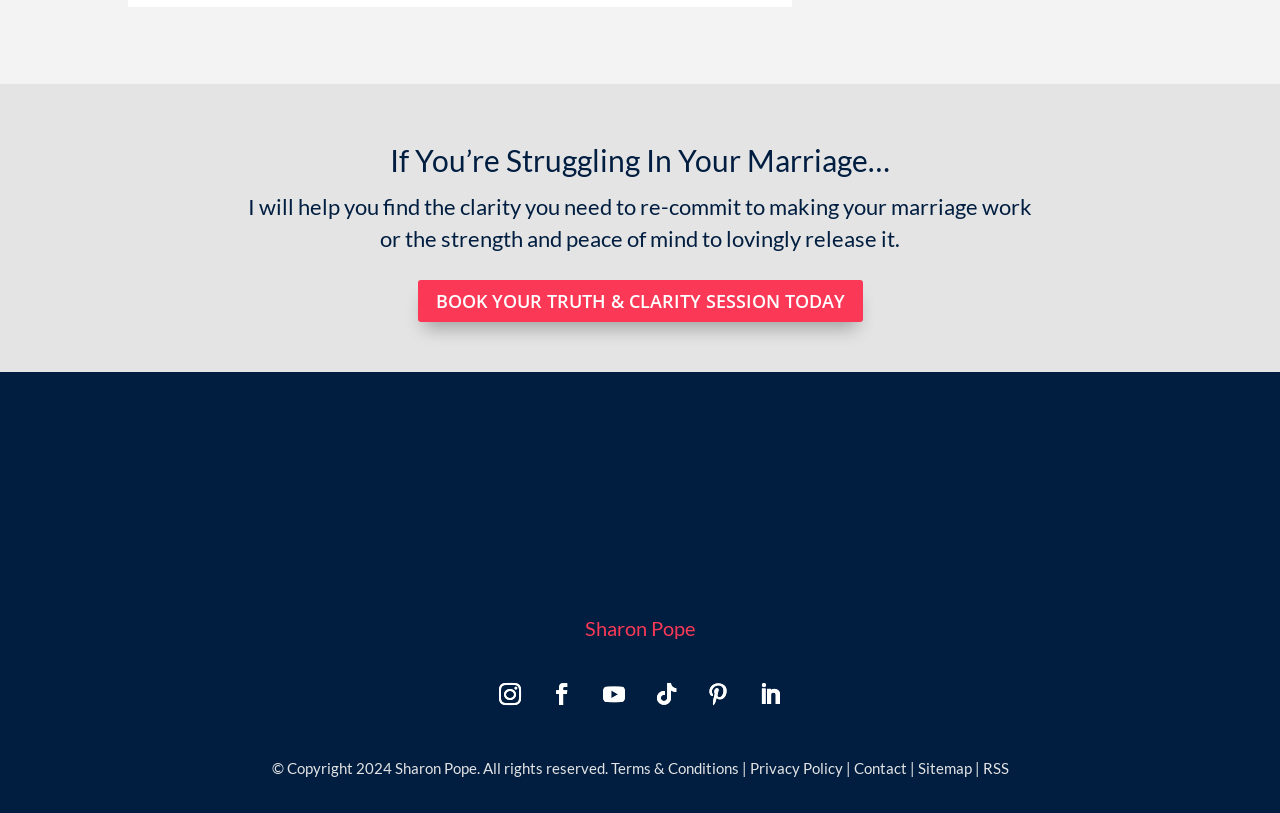Show the bounding box coordinates of the element that should be clicked to complete the task: "View the sitemap".

[0.717, 0.934, 0.759, 0.956]